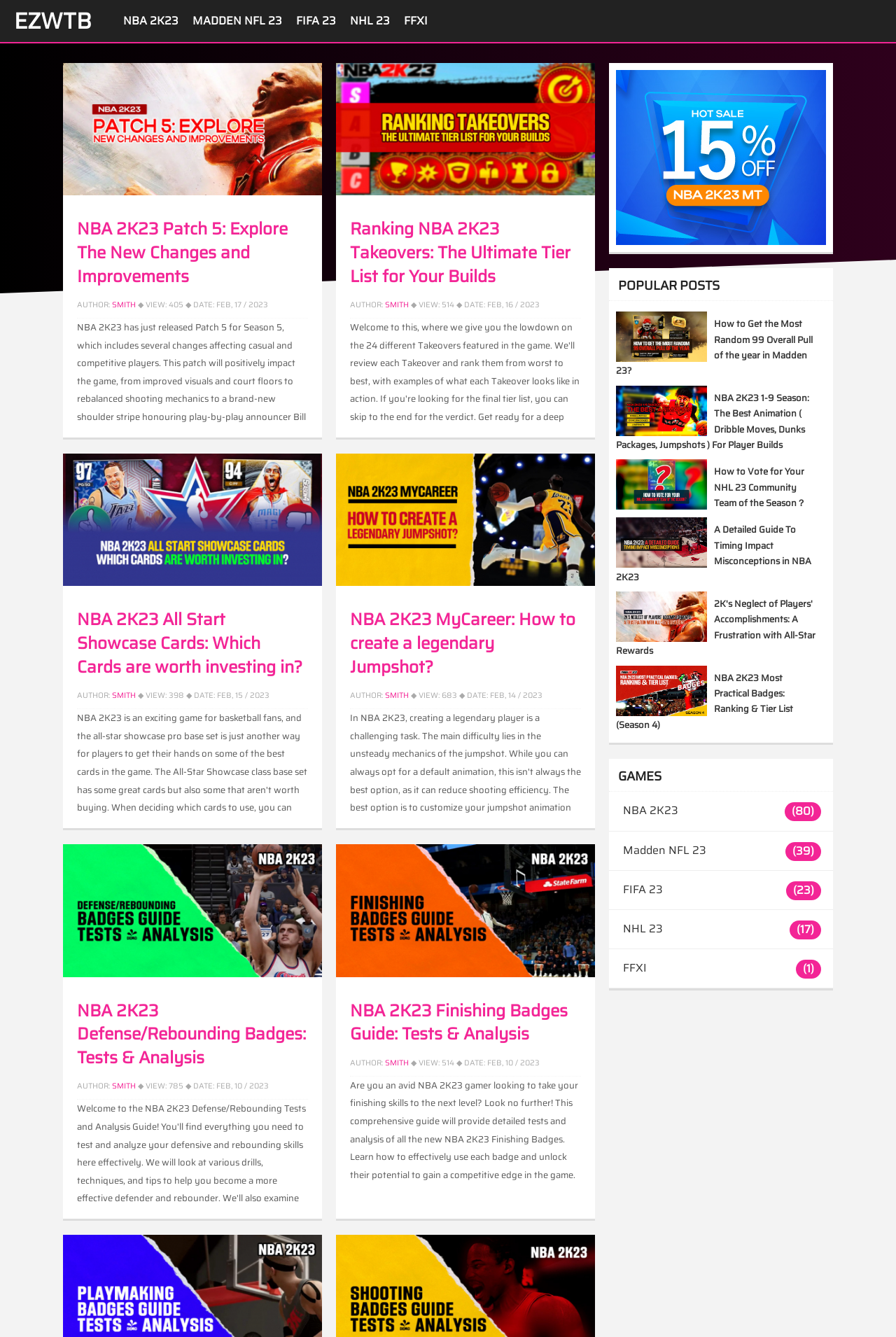Identify the bounding box coordinates for the element that needs to be clicked to fulfill this instruction: "Click on the 'How to Get the Most Random 99 Overall Pull of the year in Madden 23' link". Provide the coordinates in the format of four float numbers between 0 and 1: [left, top, right, bottom].

[0.688, 0.261, 0.789, 0.274]